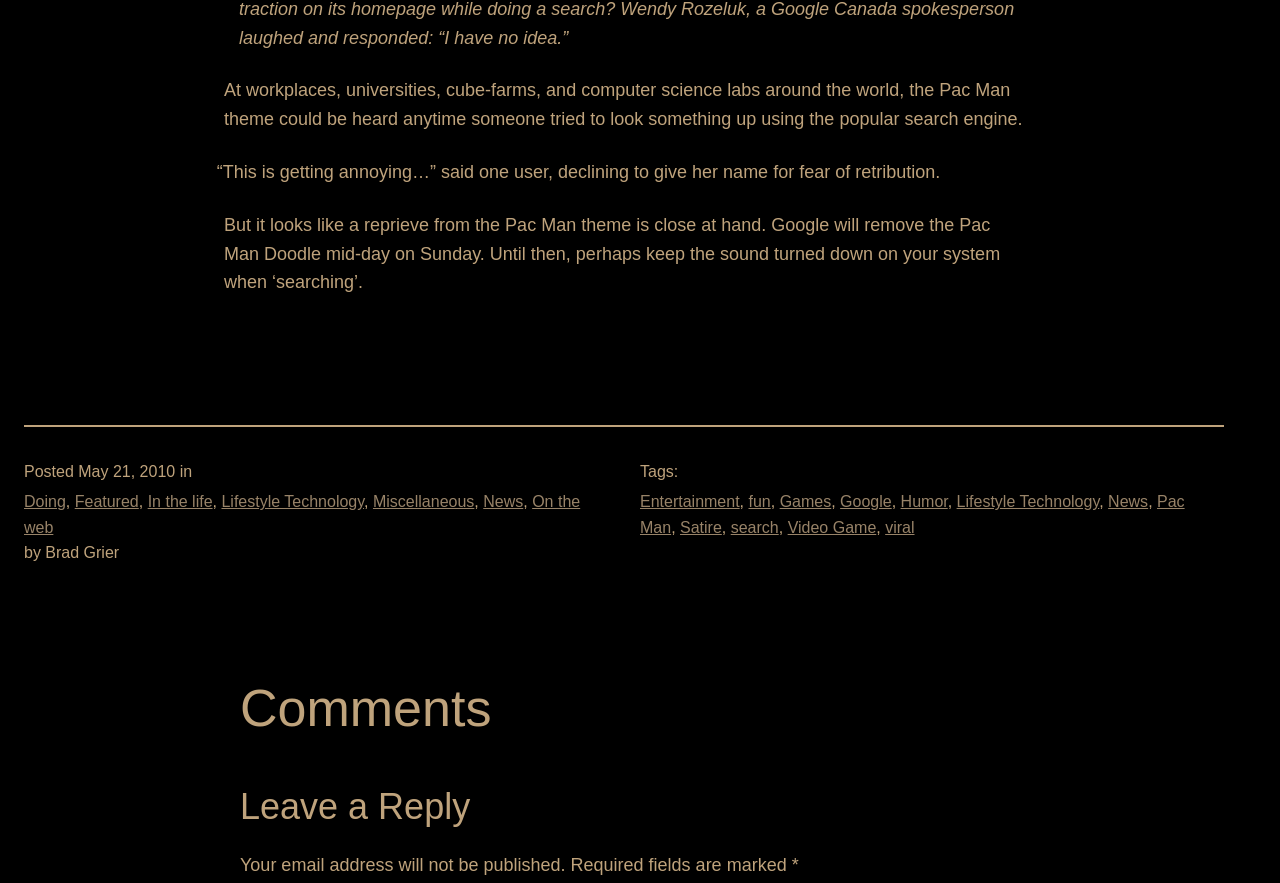Identify the bounding box coordinates for the UI element described as: "Video Game". The coordinates should be provided as four floats between 0 and 1: [left, top, right, bottom].

[0.615, 0.588, 0.685, 0.607]